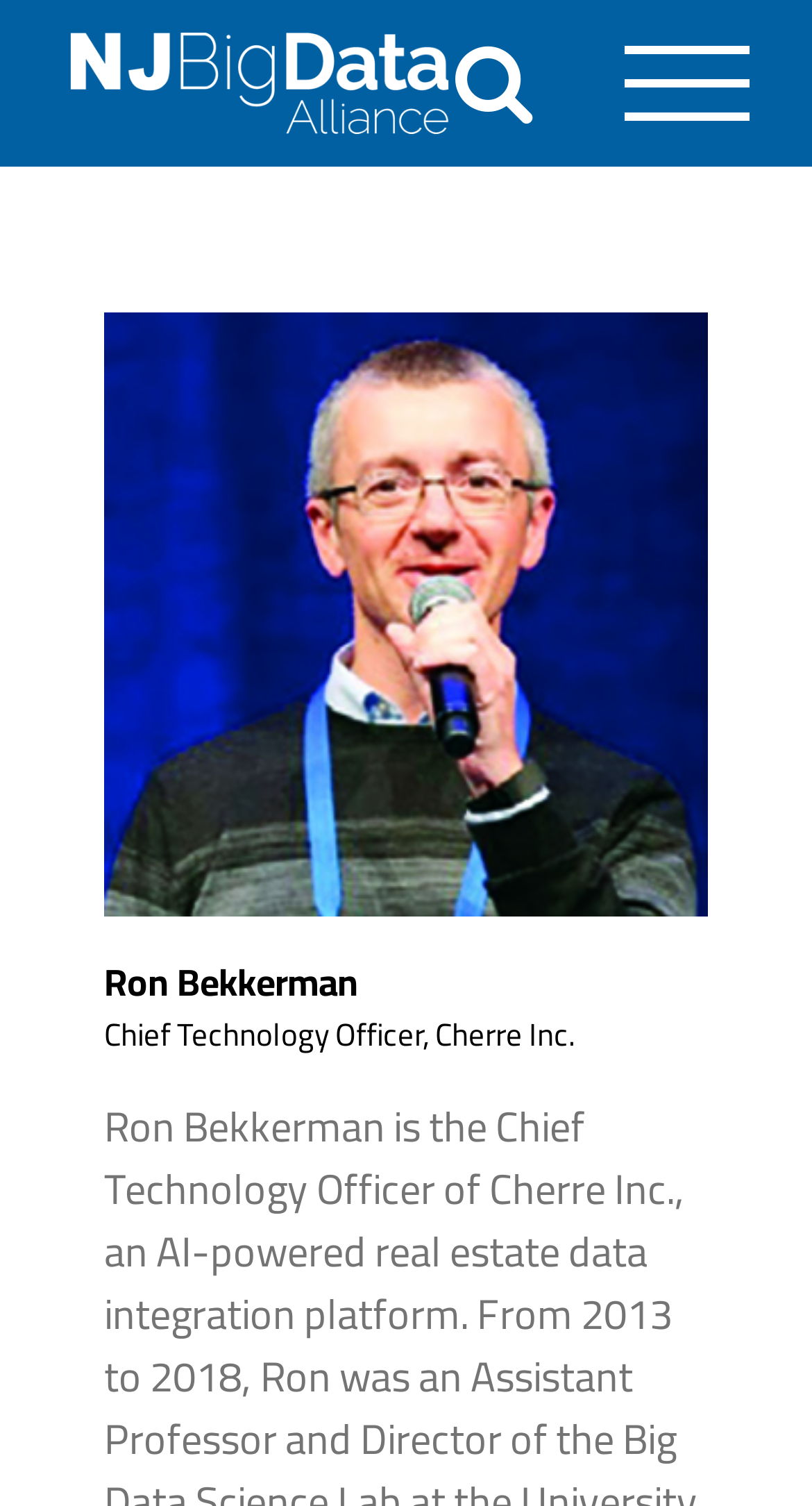What is the company Ron Bekkerman works for?
We need a detailed and exhaustive answer to the question. Please elaborate.

From the webpage, I can see a heading element that says 'Chief Technology Officer, Cherre Inc.'. This implies that Ron Bekkerman works for Cherre Inc.